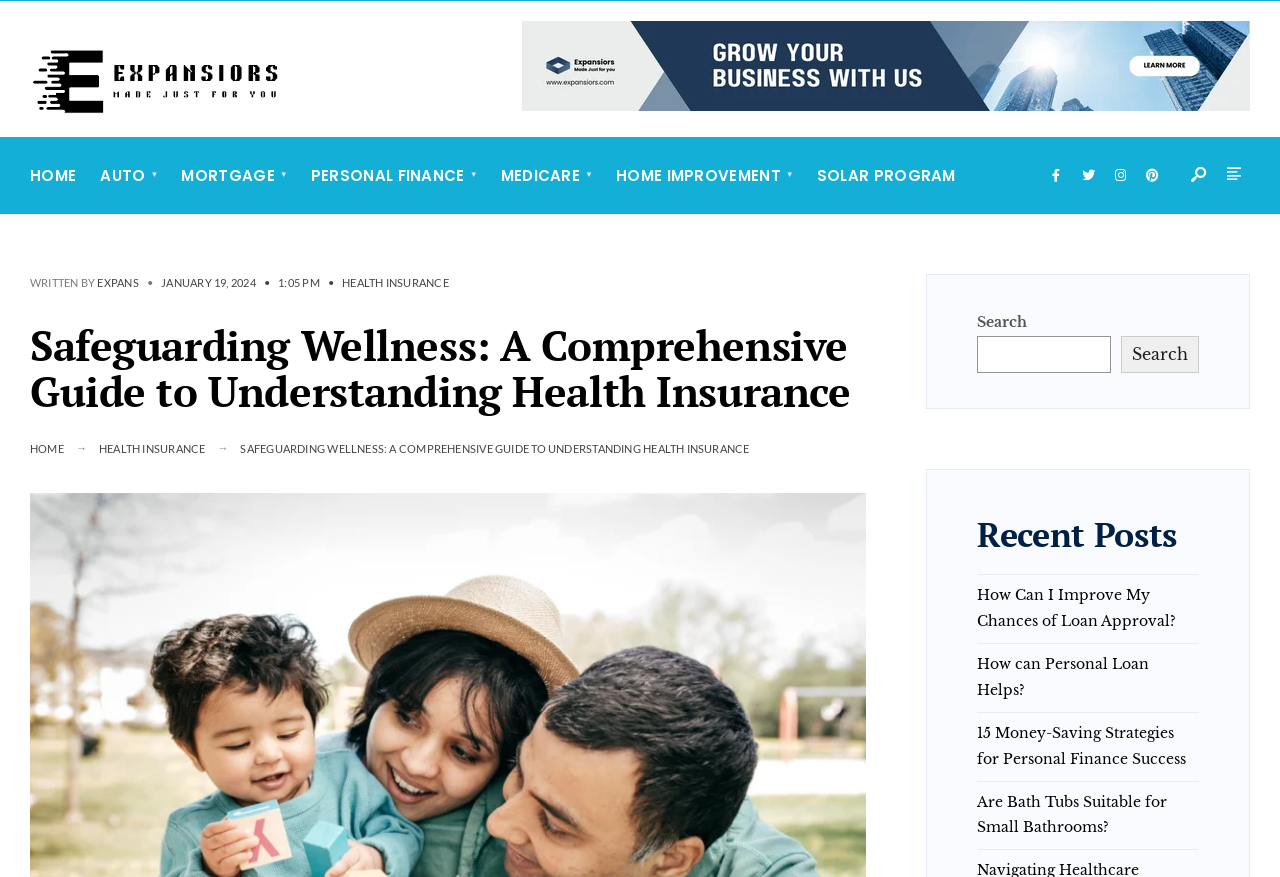How many menu items are in the main menu?
Respond to the question with a single word or phrase according to the image.

7